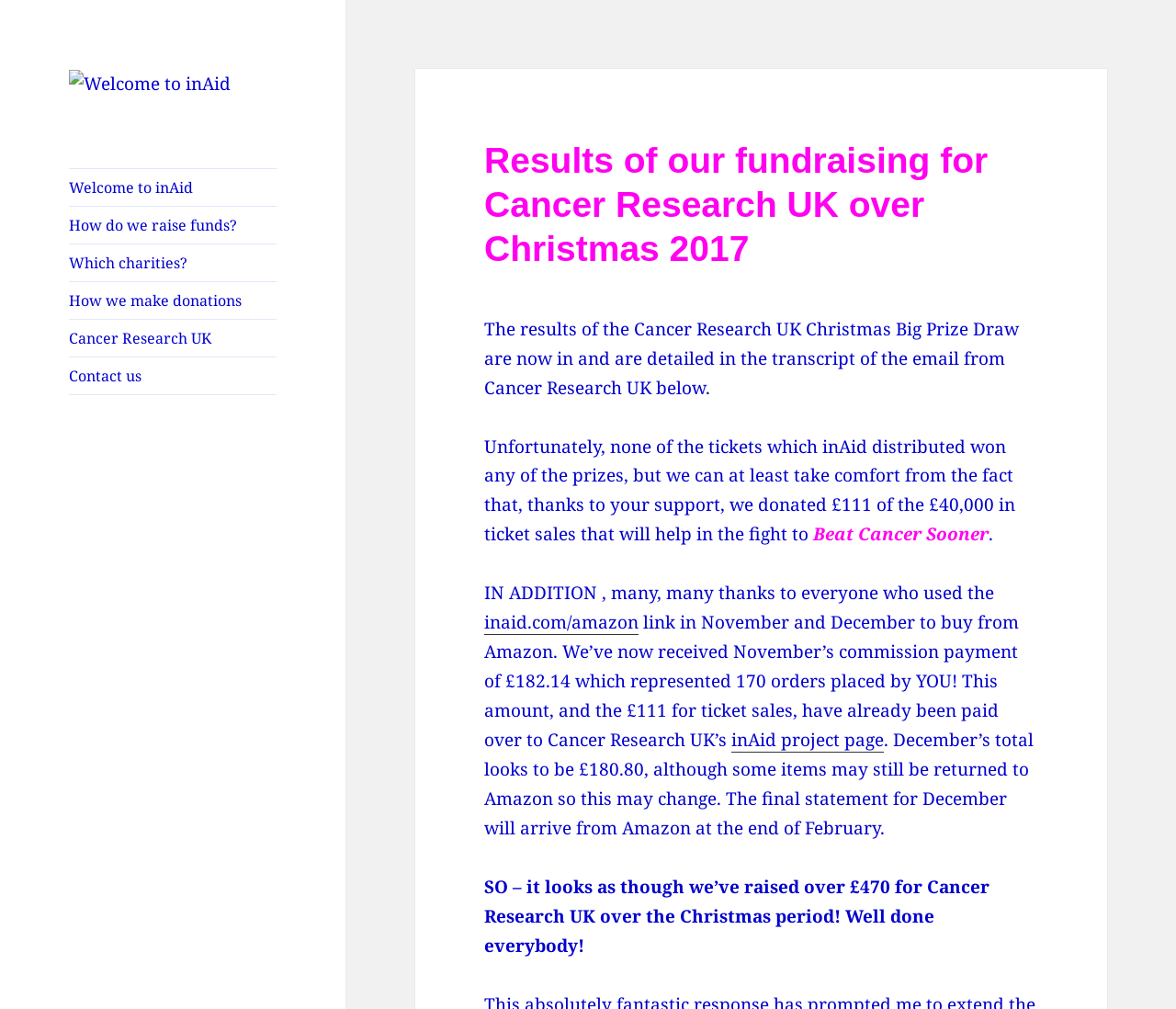Please determine the bounding box coordinates of the area that needs to be clicked to complete this task: 'Follow on Facebook'. The coordinates must be four float numbers between 0 and 1, formatted as [left, top, right, bottom].

None